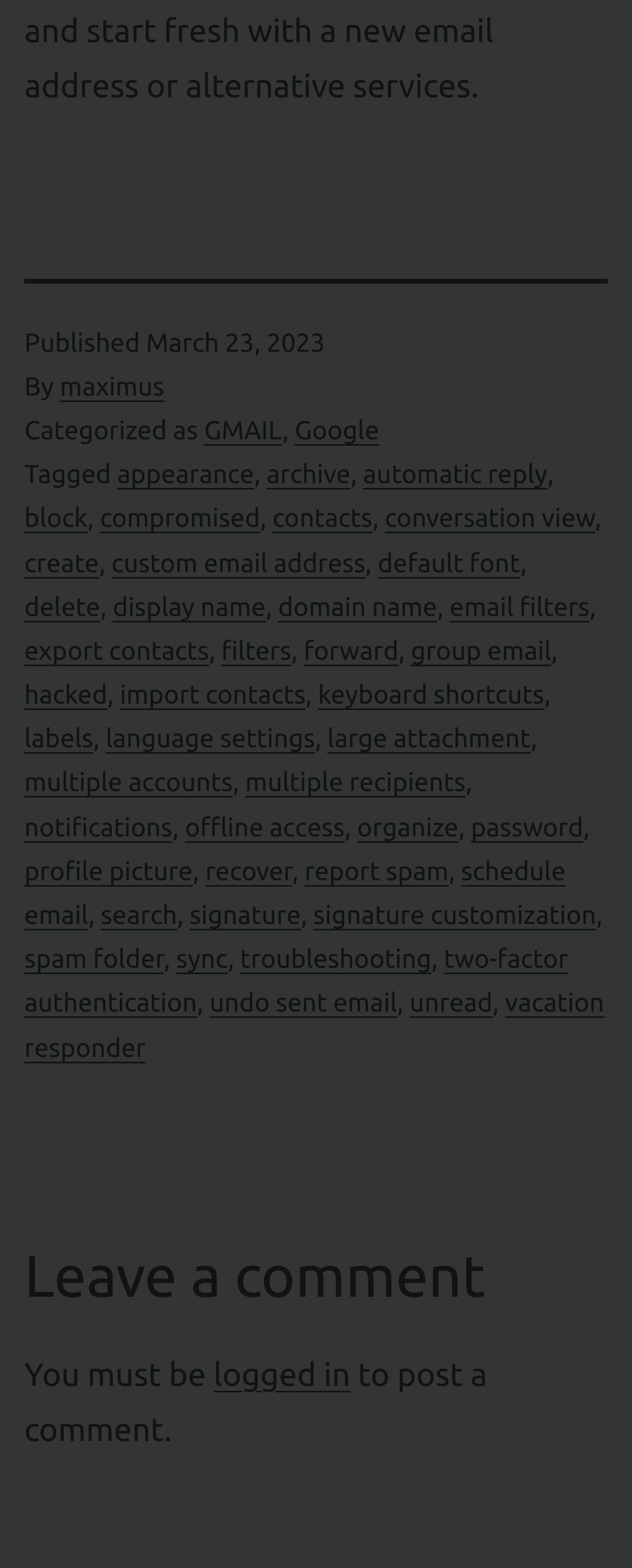What categories is the article tagged as?
Please provide a detailed and comprehensive answer to the question.

I found the categories by looking at the footer section of the webpage, where it says 'Categorized as' followed by the links 'GMAIL' and 'Google'.